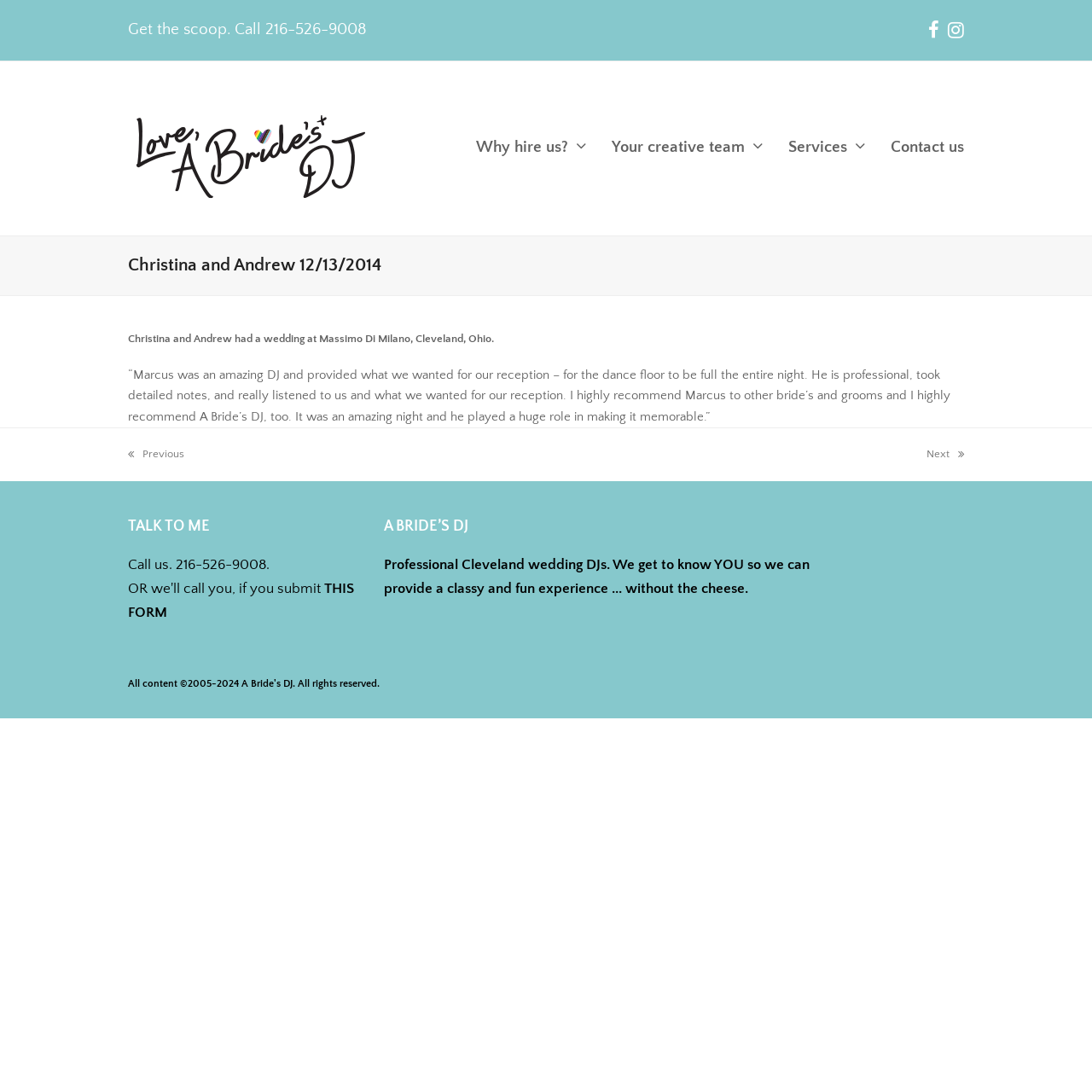What is the phone number to get the scoop?
Answer the question with a single word or phrase derived from the image.

216-526-9008